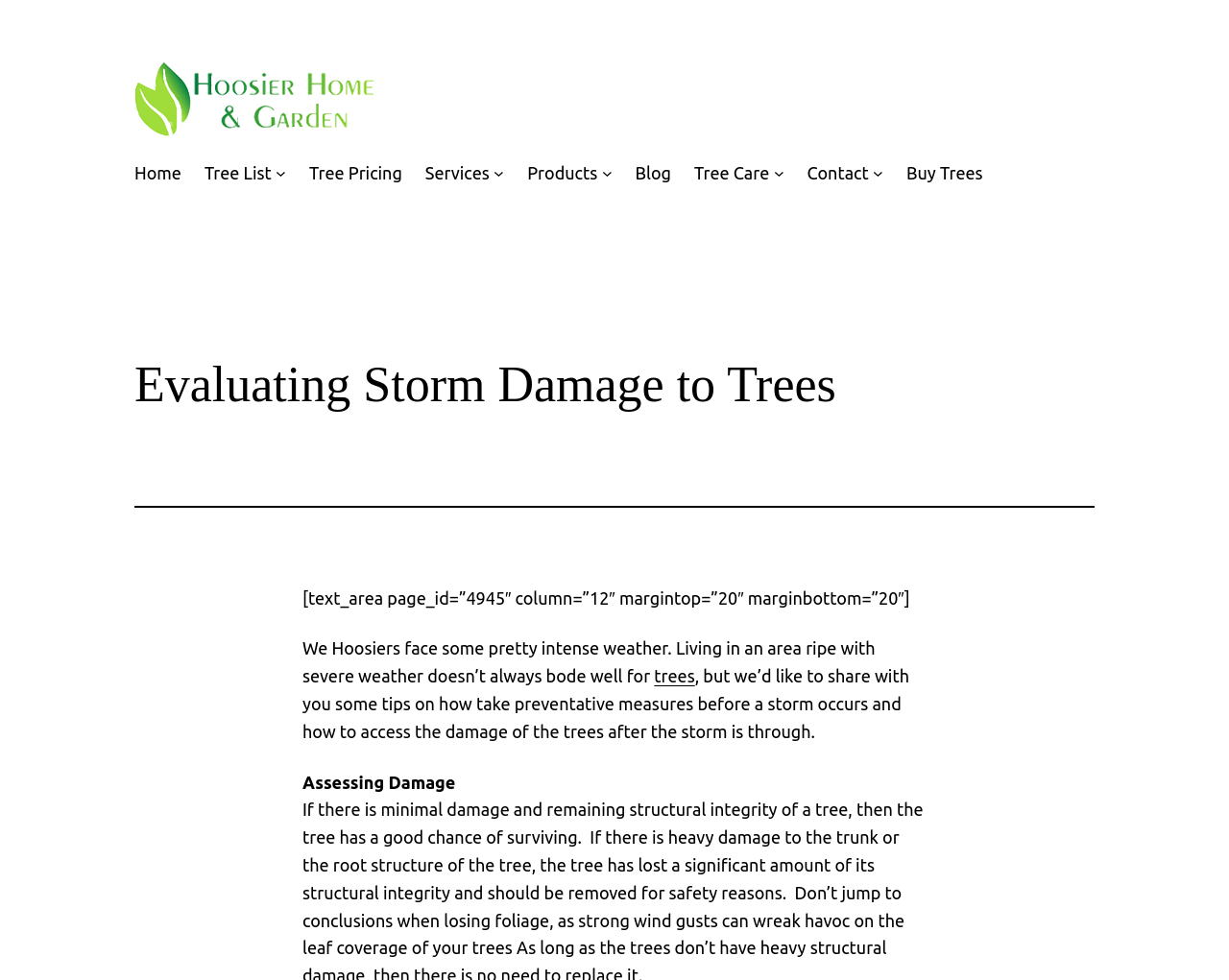Provide a short answer to the following question with just one word or phrase: What is the focus of the 'Assessing Damage' section?

Tree damage